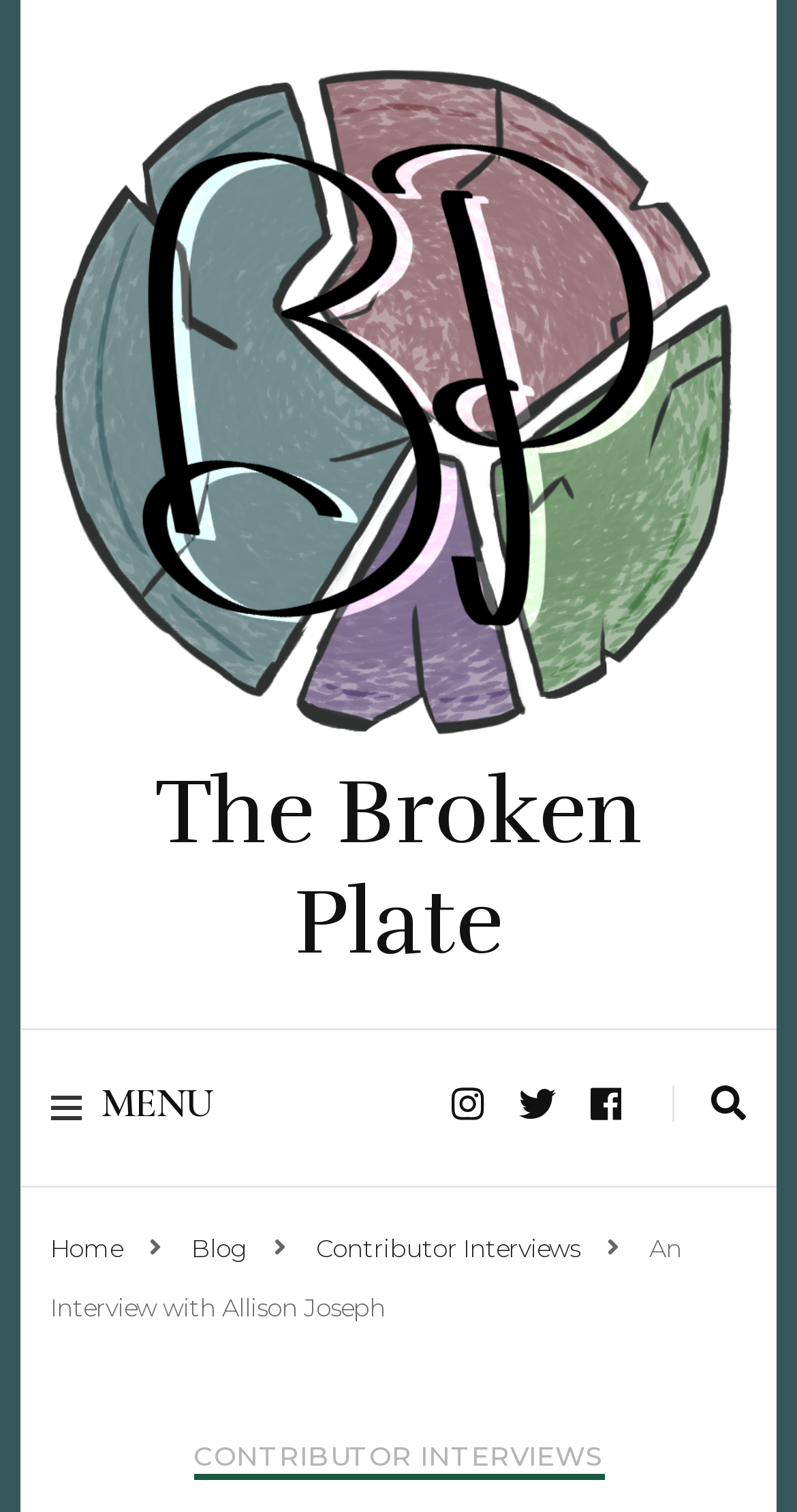What is the name of the festival mentioned on the webpage?
Based on the visual content, answer with a single word or a brief phrase.

In Print Festival